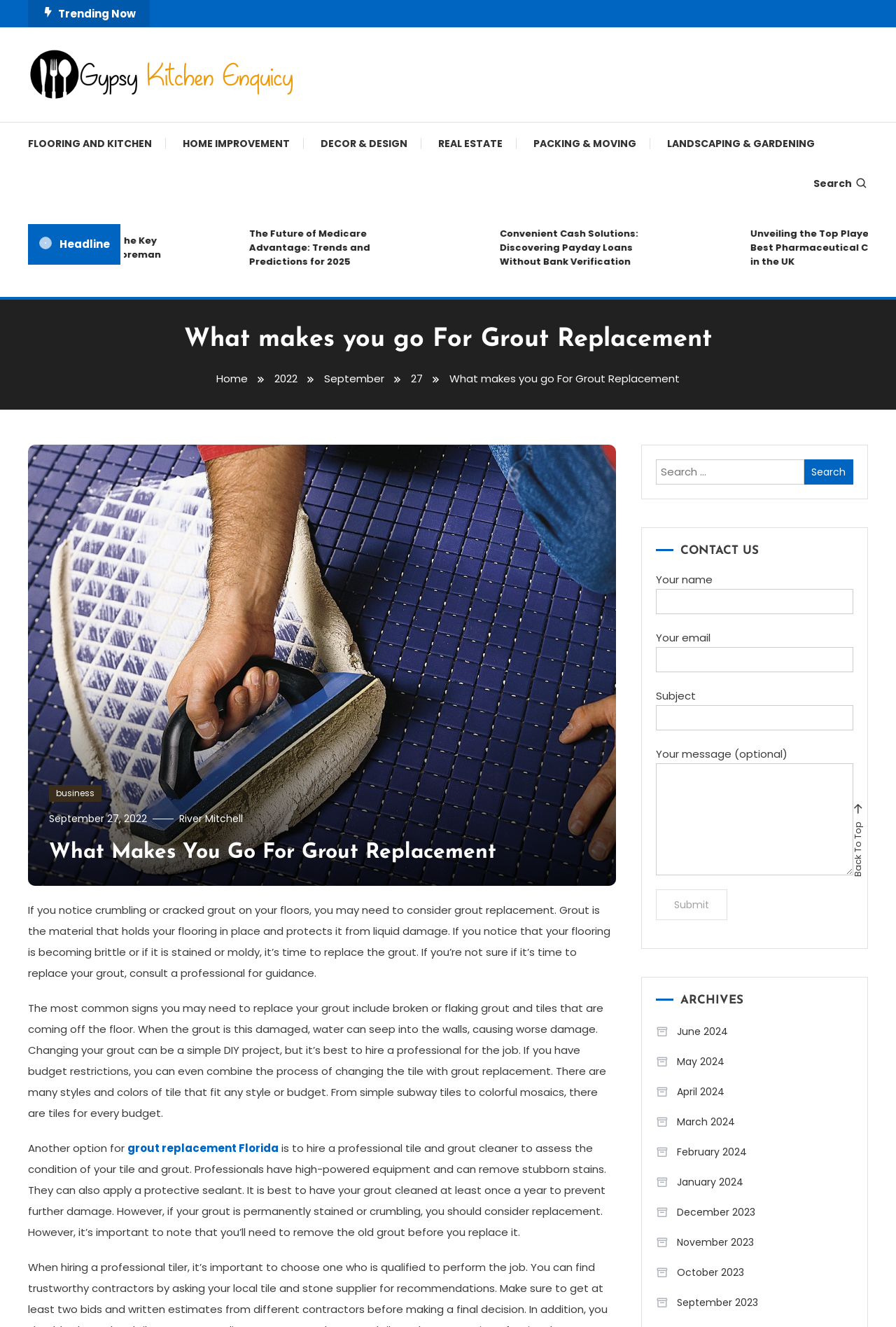Please identify the bounding box coordinates of the element's region that needs to be clicked to fulfill the following instruction: "Contact us". The bounding box coordinates should consist of four float numbers between 0 and 1, i.e., [left, top, right, bottom].

[0.732, 0.408, 0.952, 0.422]